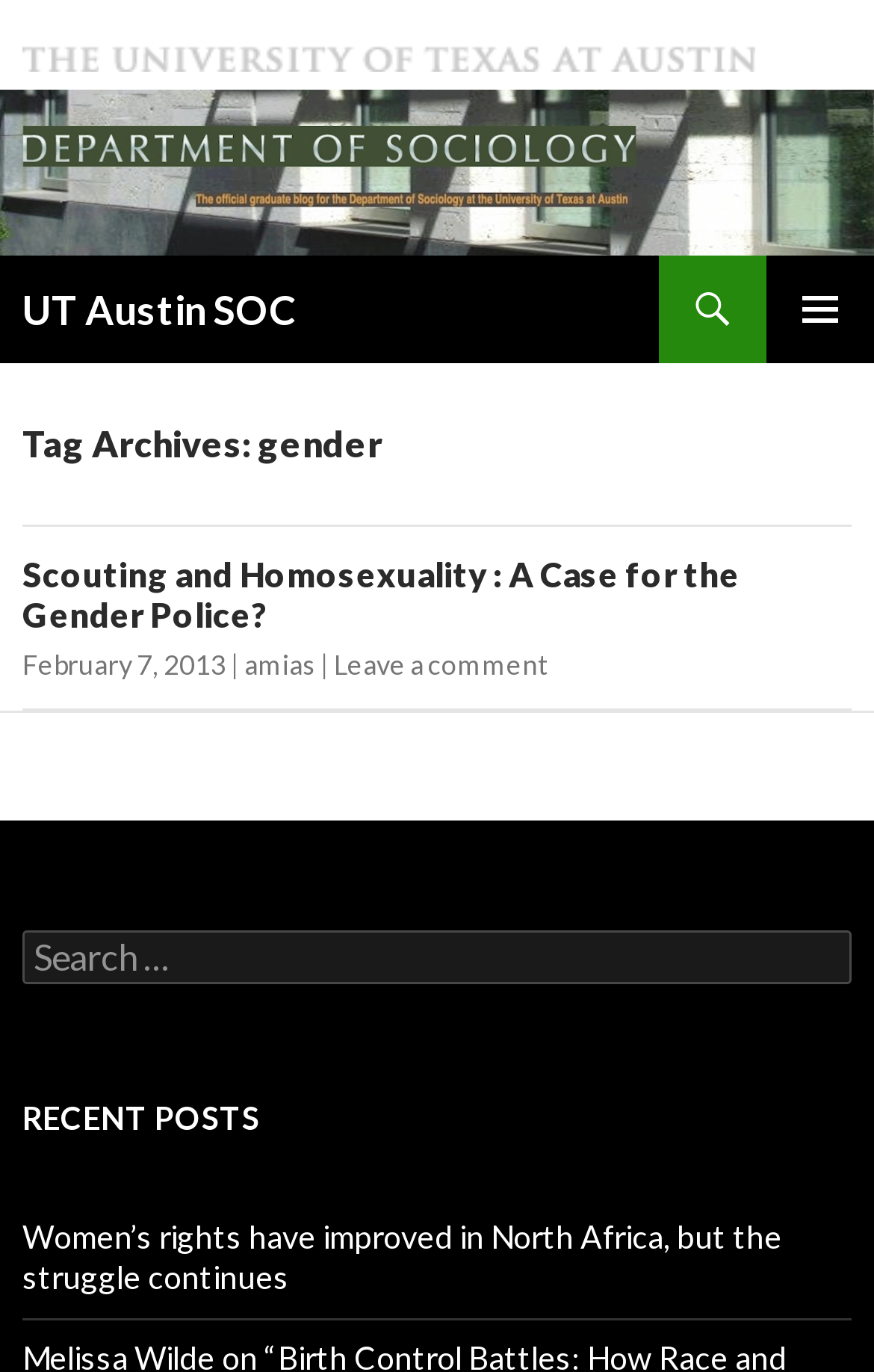Explain in detail what is displayed on the webpage.

The webpage appears to be a blog or article page from the University of Texas at Austin's Sociology department, focusing on the topic of gender. 

At the top left of the page, there is a link to the UT Austin SOC website, accompanied by an image of the same name. Below this, there is a heading with the same text, "UT Austin SOC". 

To the right of the UT Austin SOC link, there are three links: "Search", a primary menu button, and a "SKIP TO CONTENT" link. 

The main content of the page is divided into two sections. The first section is a header area that contains a heading "Tag Archives: gender". 

Below this, there is an article section that contains a heading "Scouting and Homosexuality : A Case for the Gender Police?" followed by a link to the same article, a date "February 7, 2013", an author "amias", and a "Leave a comment" link. 

At the bottom of the page, there is a complementary section that contains a search box with a label "Search for:", a heading "RECENT POSTS", and a link to a recent post titled "Women’s rights have improved in North Africa, but the struggle continues".